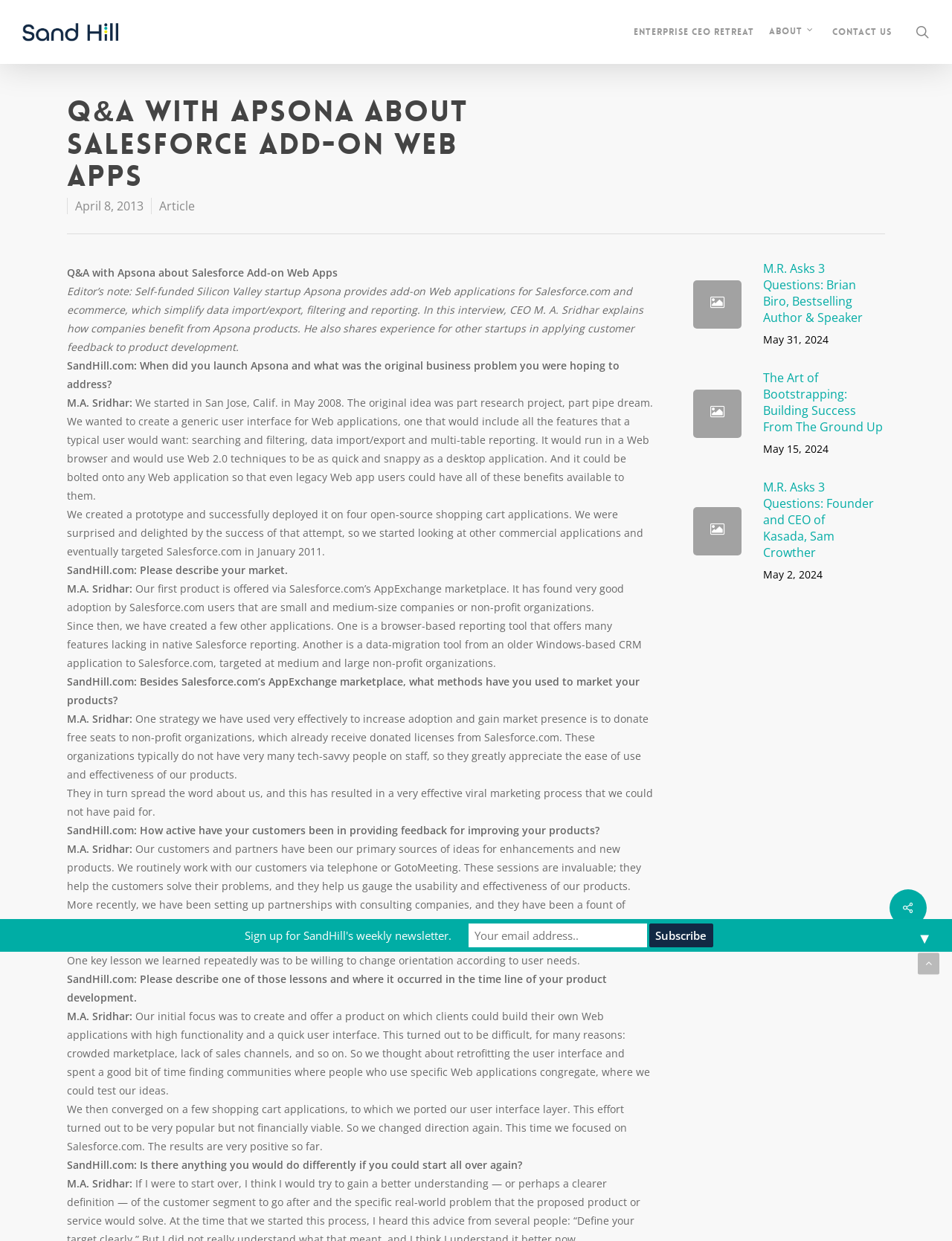Based on the image, please respond to the question with as much detail as possible:
How does Apsona market its products?

The answer can be found in the text 'One strategy we have used very effectively to increase adoption and gain market presence is to donate free seats to non-profit organizations...' which is part of the interview.